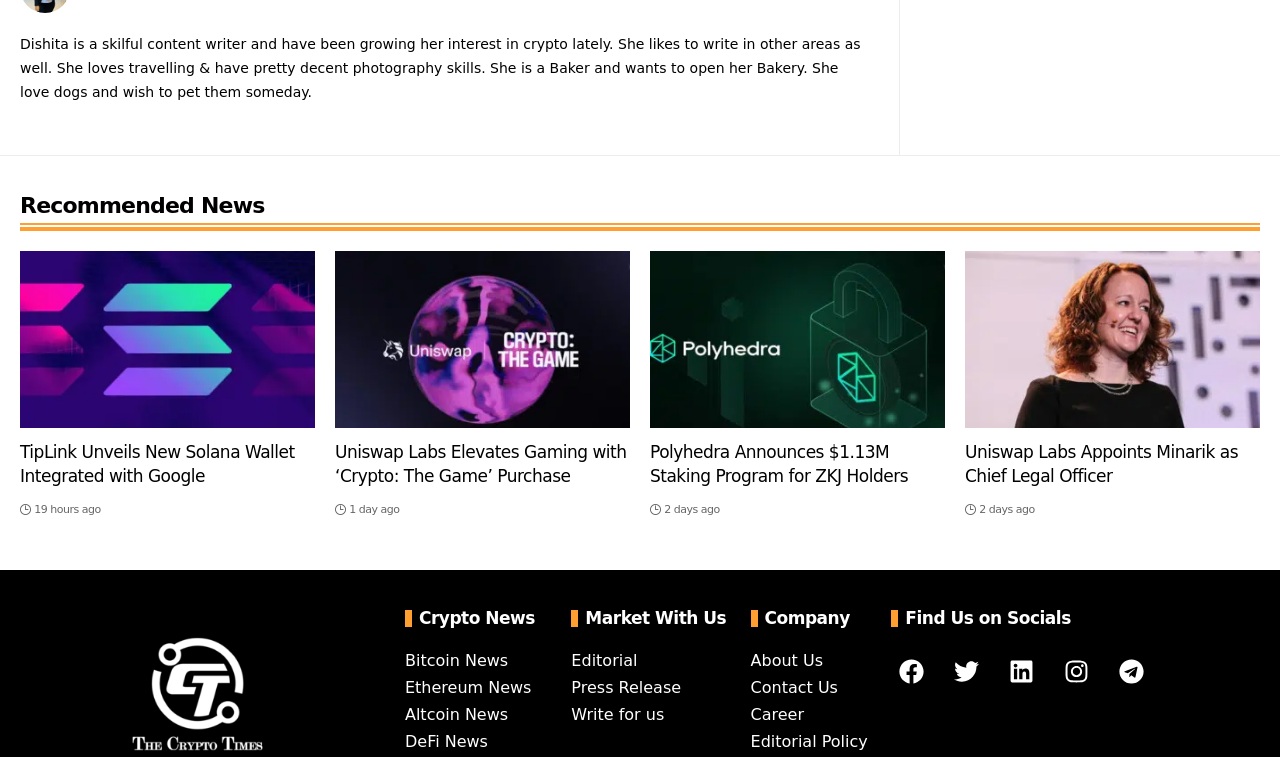Respond to the question below with a concise word or phrase:
Who is the content writer?

Dishita